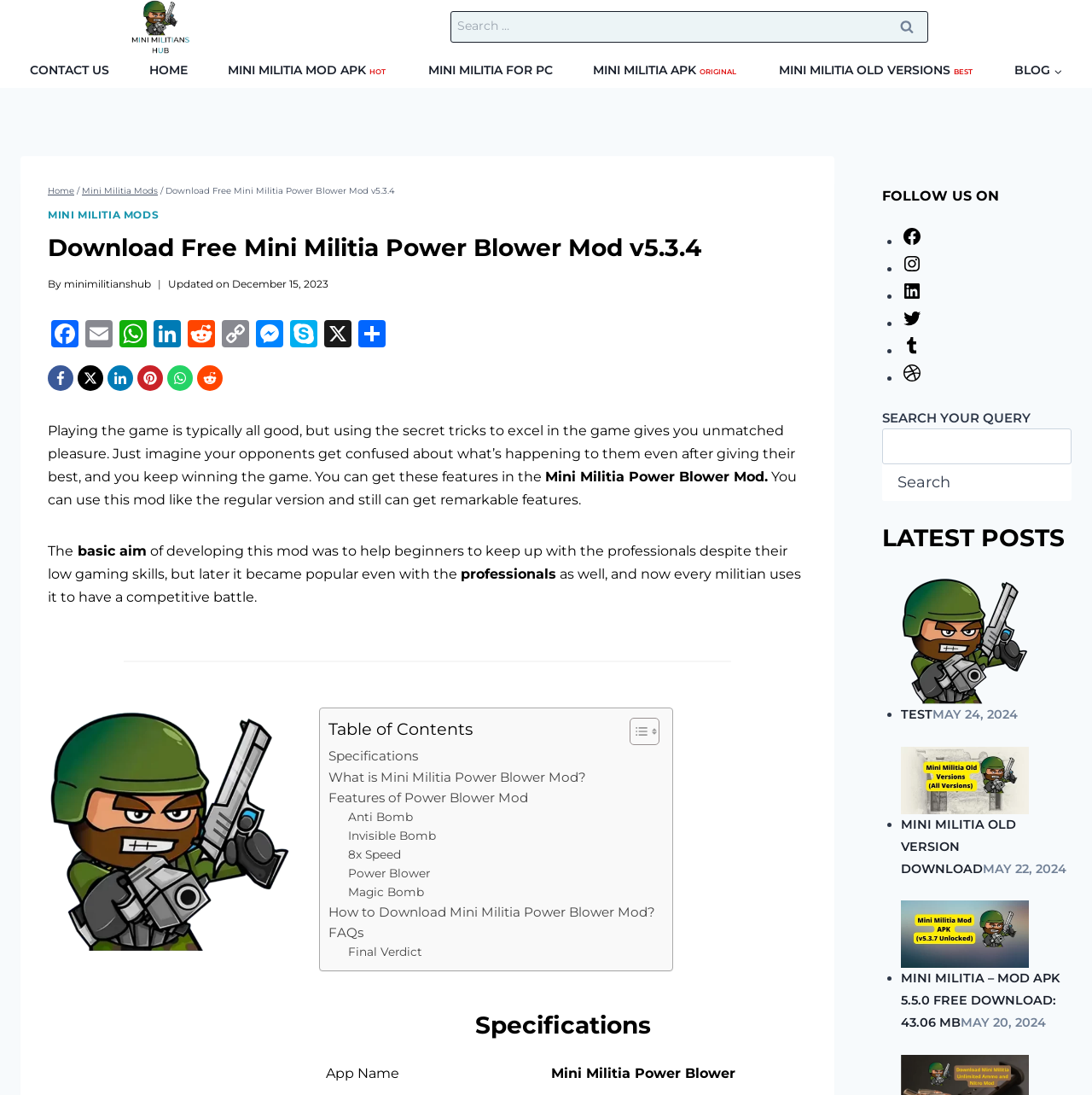Kindly determine the bounding box coordinates for the clickable area to achieve the given instruction: "Click on Specifications".

[0.301, 0.681, 0.383, 0.7]